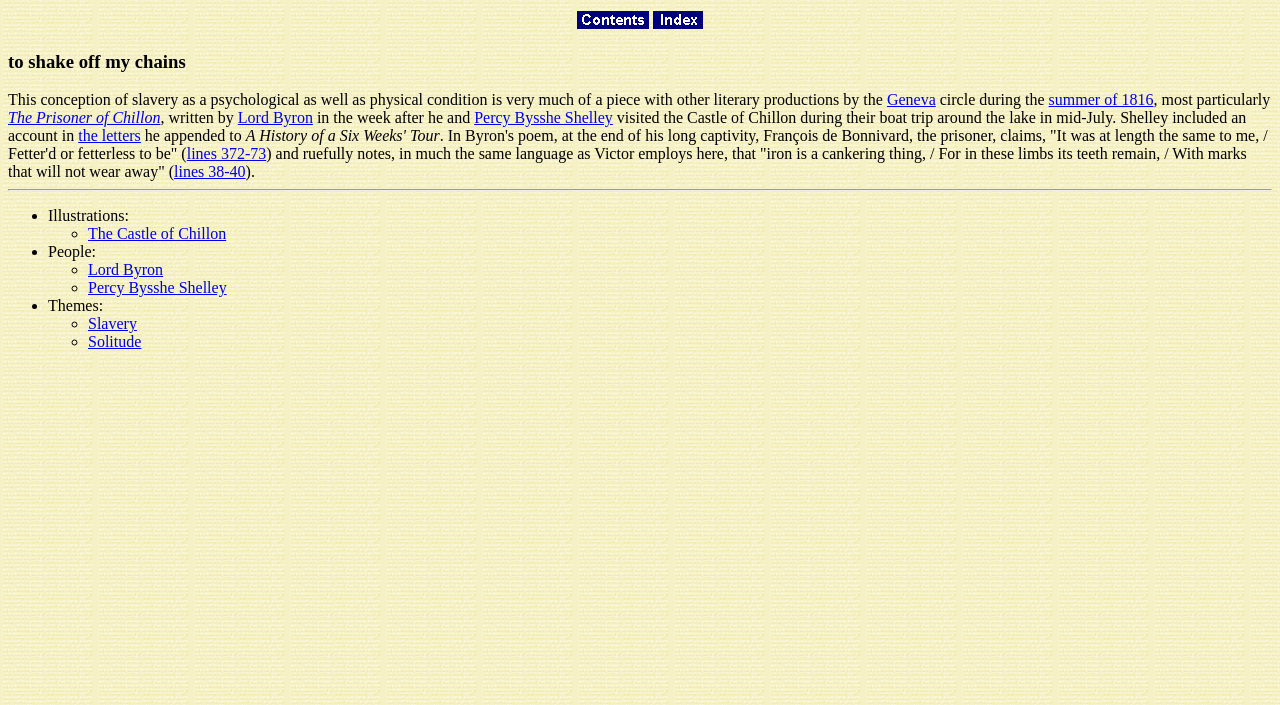What is the name of the castle mentioned in the text?
Please provide a single word or phrase in response based on the screenshot.

The Castle of Chillon